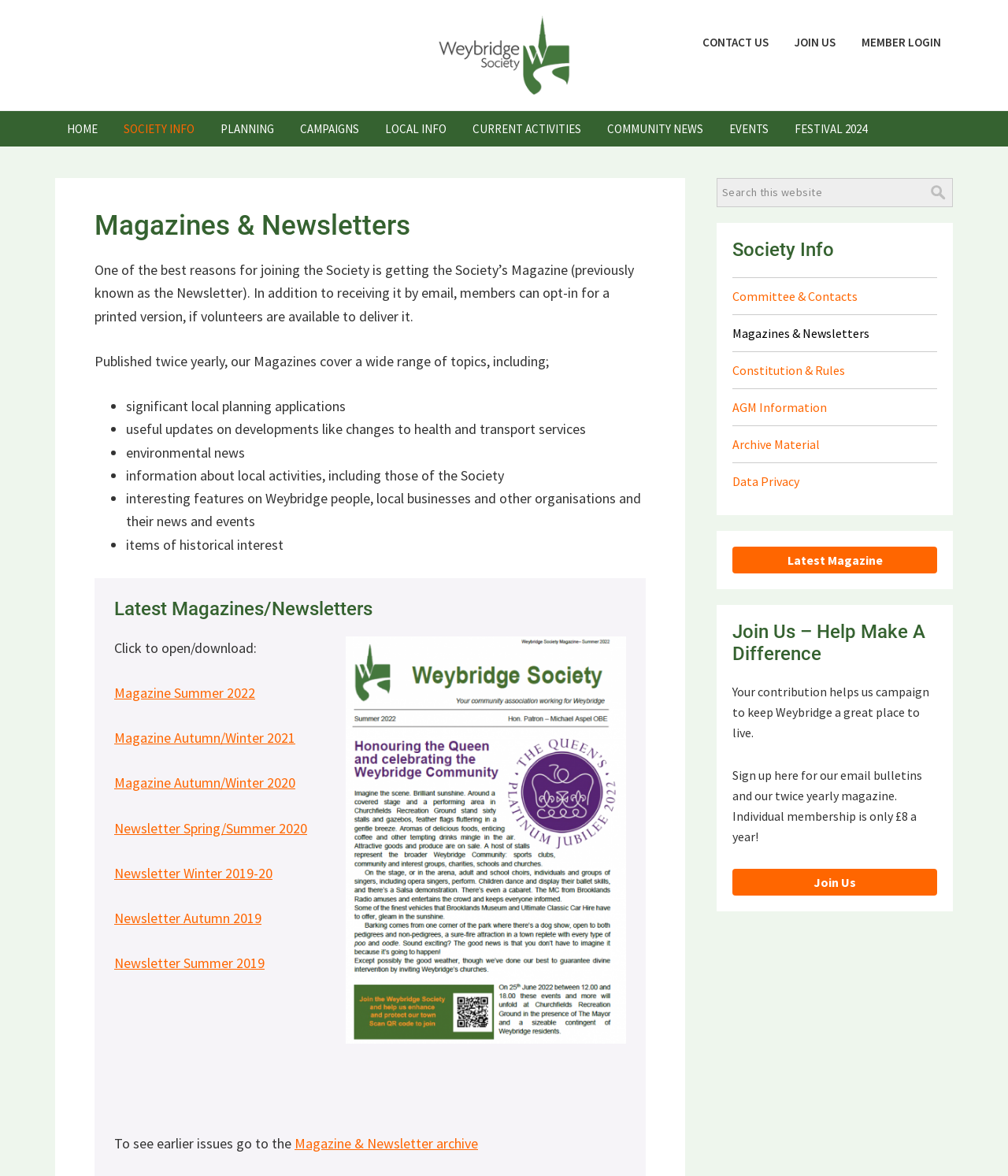Find the bounding box of the element with the following description: "Campaigns". The coordinates must be four float numbers between 0 and 1, formatted as [left, top, right, bottom].

[0.286, 0.094, 0.368, 0.125]